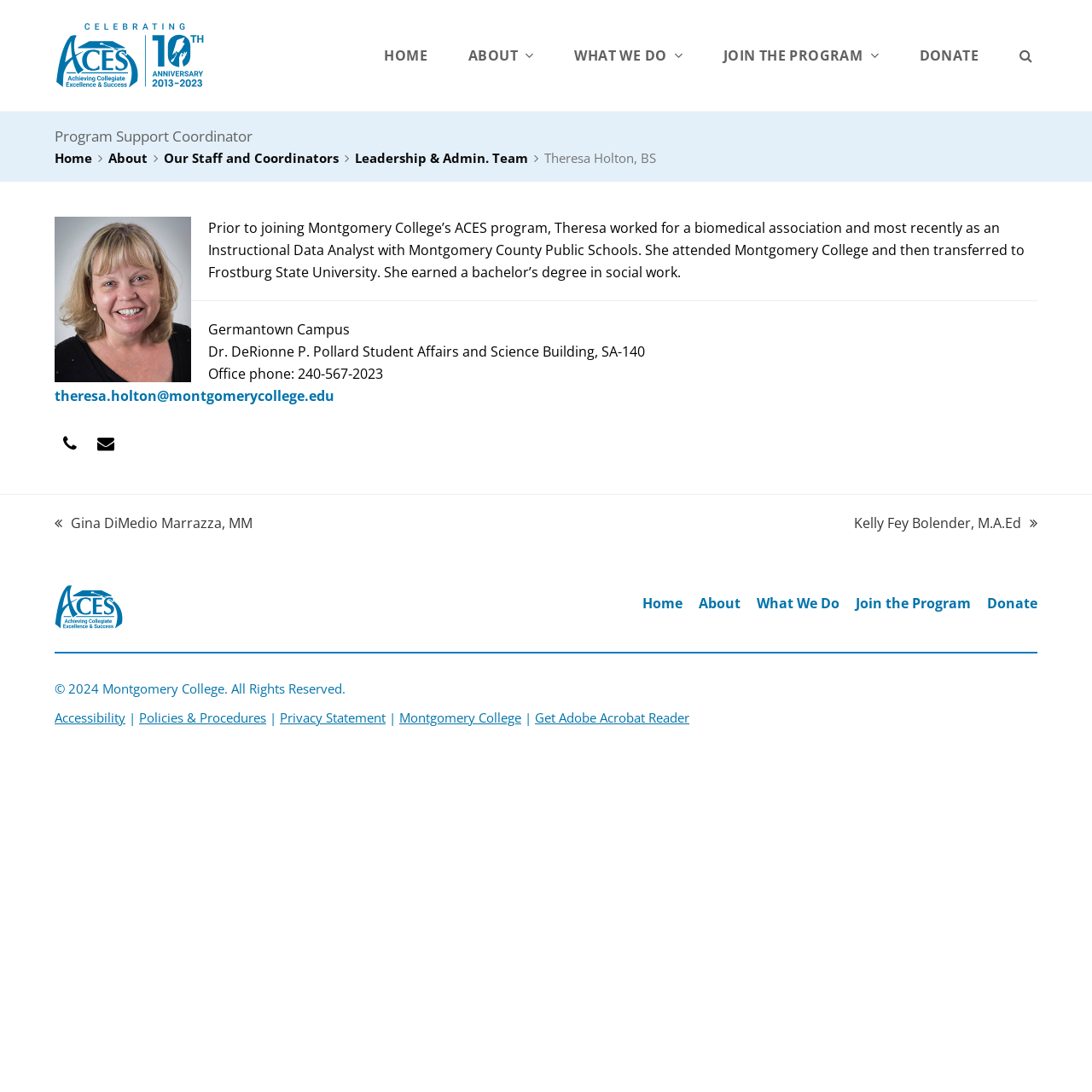Determine the bounding box coordinates of the clickable area required to perform the following instruction: "Click the HOME link". The coordinates should be represented as four float numbers between 0 and 1: [left, top, right, bottom].

[0.347, 0.0, 0.396, 0.102]